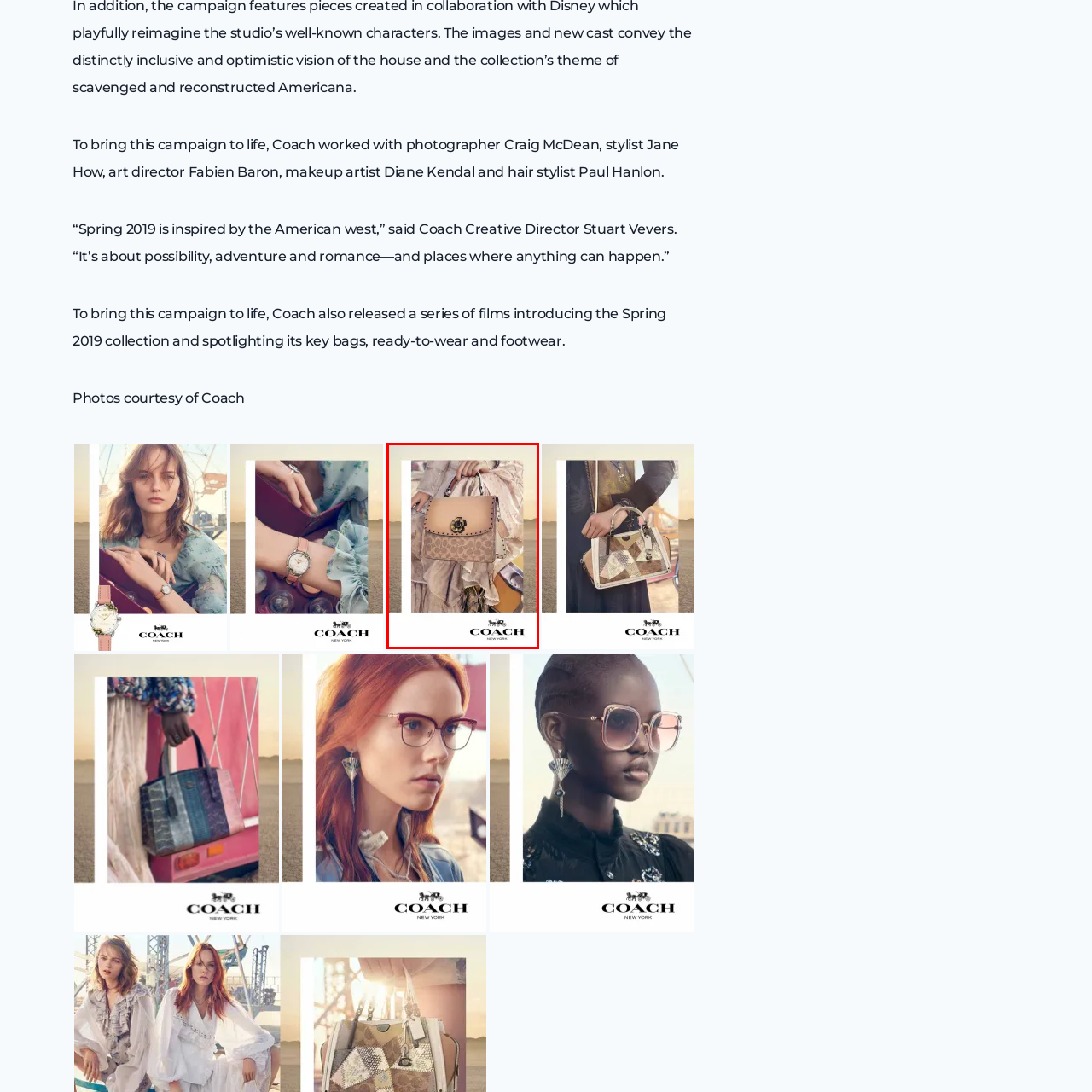Offer a detailed explanation of the image encased within the red boundary.

The image features a stylish handbag from Coach, embodying a blend of sophistication and contemporary design. The bag showcases a soft pink hue with intricate detailing, including a decorative flower clasp and studded accents. It is prominently held by a model with a flowing, textured dress that complements the handbag’s elegance. Set against a tranquil, desert-like background that suggests themes of adventure and romance, this visual captures the essence of the Coach Spring 2019 collection. The brand logo, "COACH NEW YORK," is elegantly placed at the bottom, reinforcing its fashion-forward identity.